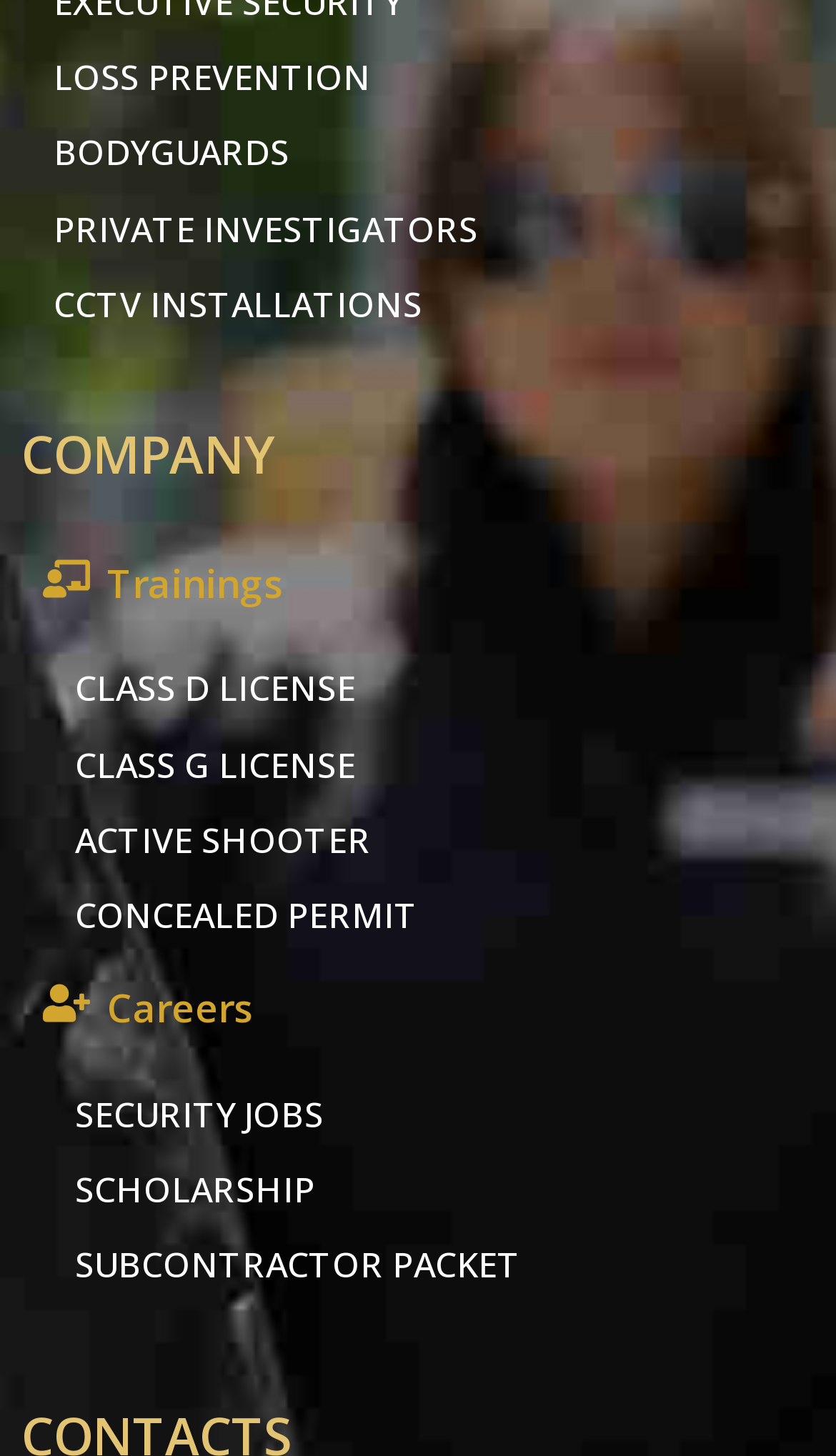What is the last link under the 'Careers' heading?
Provide an in-depth and detailed answer to the question.

By looking at the links under the 'Careers' heading, we can see that the last link is 'SUBCONTRACTOR PACKET'.